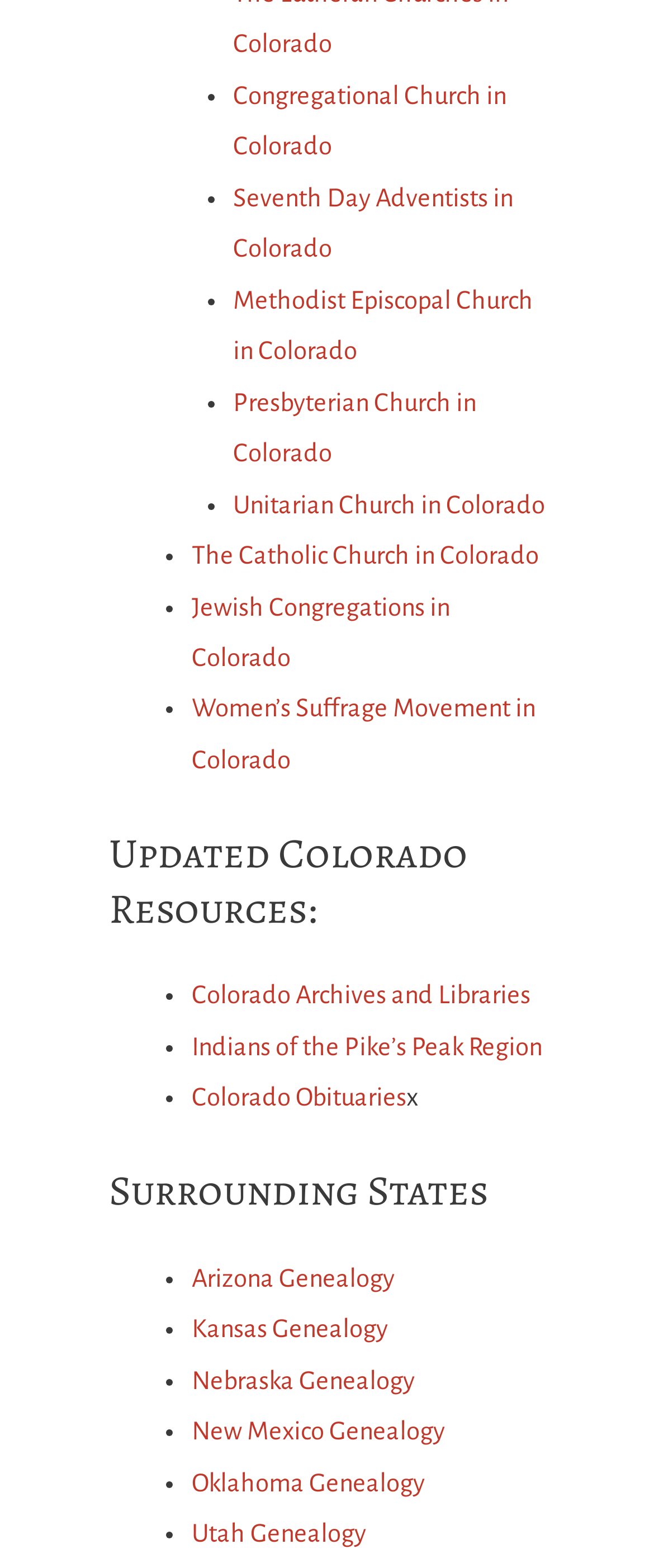Determine the bounding box coordinates for the UI element described. Format the coordinates as (top-left x, top-left y, bottom-right x, bottom-right y) and ensure all values are between 0 and 1. Element description: Kansas Genealogy

[0.293, 0.839, 0.593, 0.856]